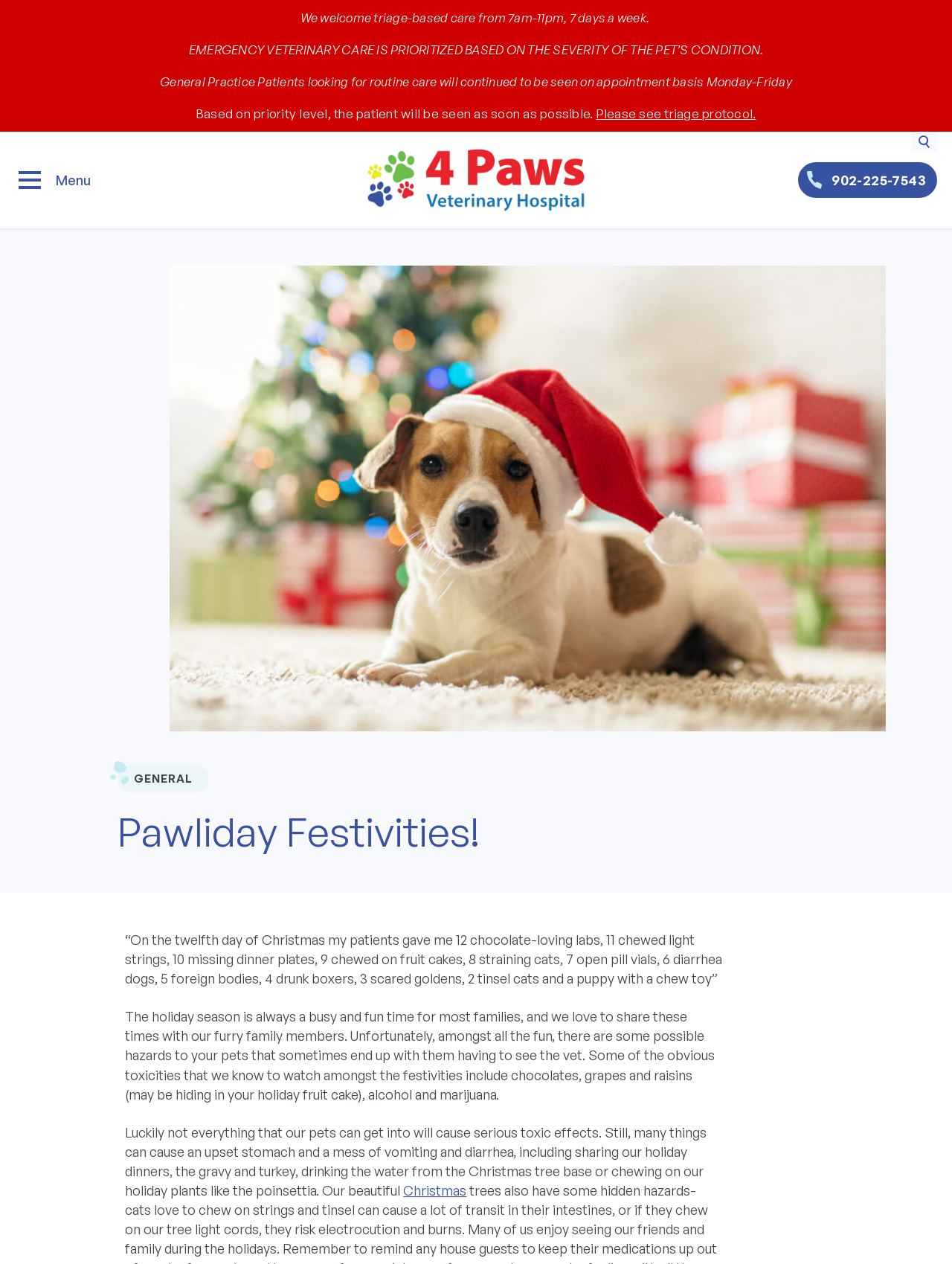Locate the bounding box coordinates of the element you need to click to accomplish the task described by this instruction: "Click the 'Skip to content' link".

[0.031, 0.012, 0.082, 0.055]